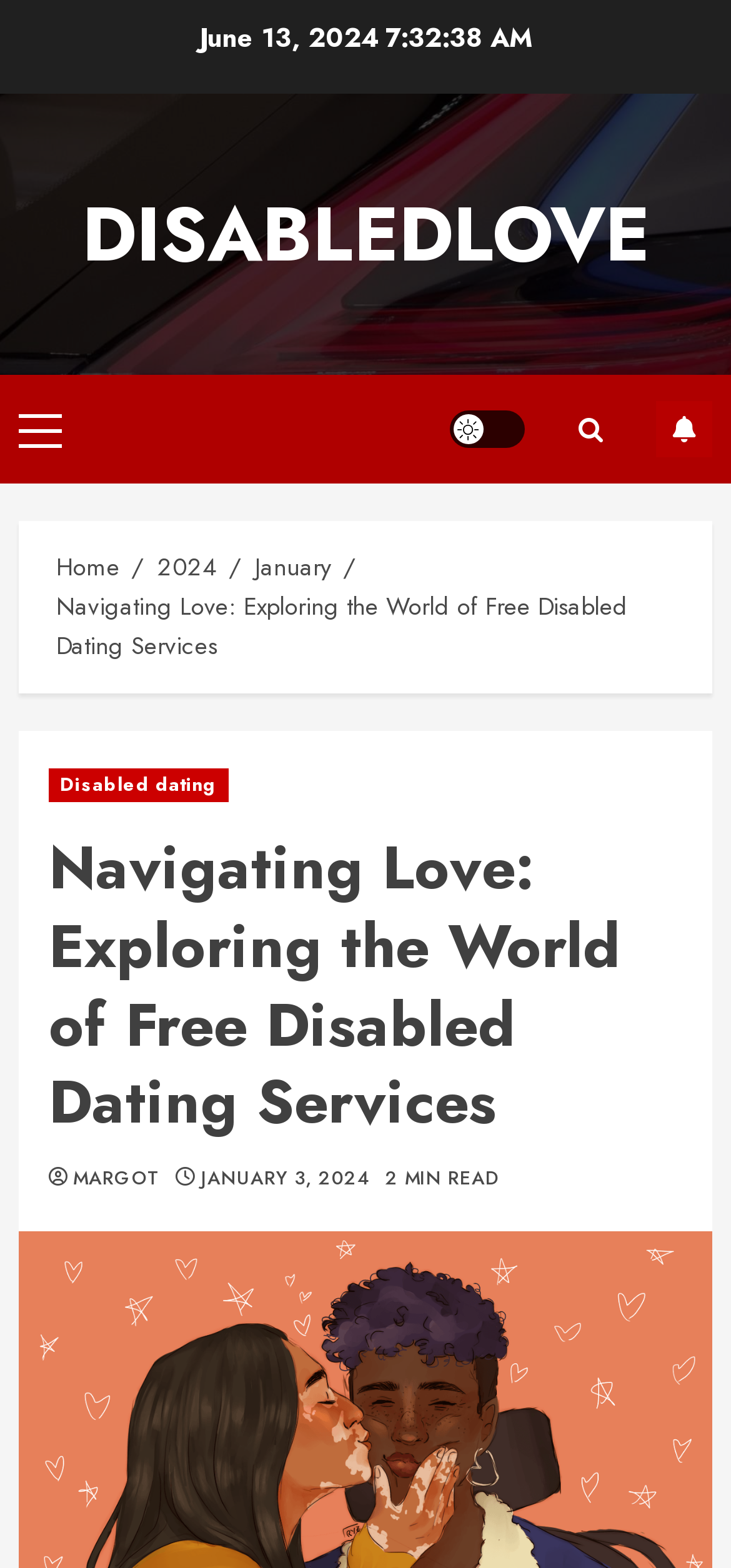Look at the image and answer the question in detail:
Is there a way to subscribe to the webpage?

I found a link element with the text 'SUBSCRIBE' which has a bounding box coordinate of [0.897, 0.256, 0.974, 0.292]. This suggests that the webpage has a subscription option.